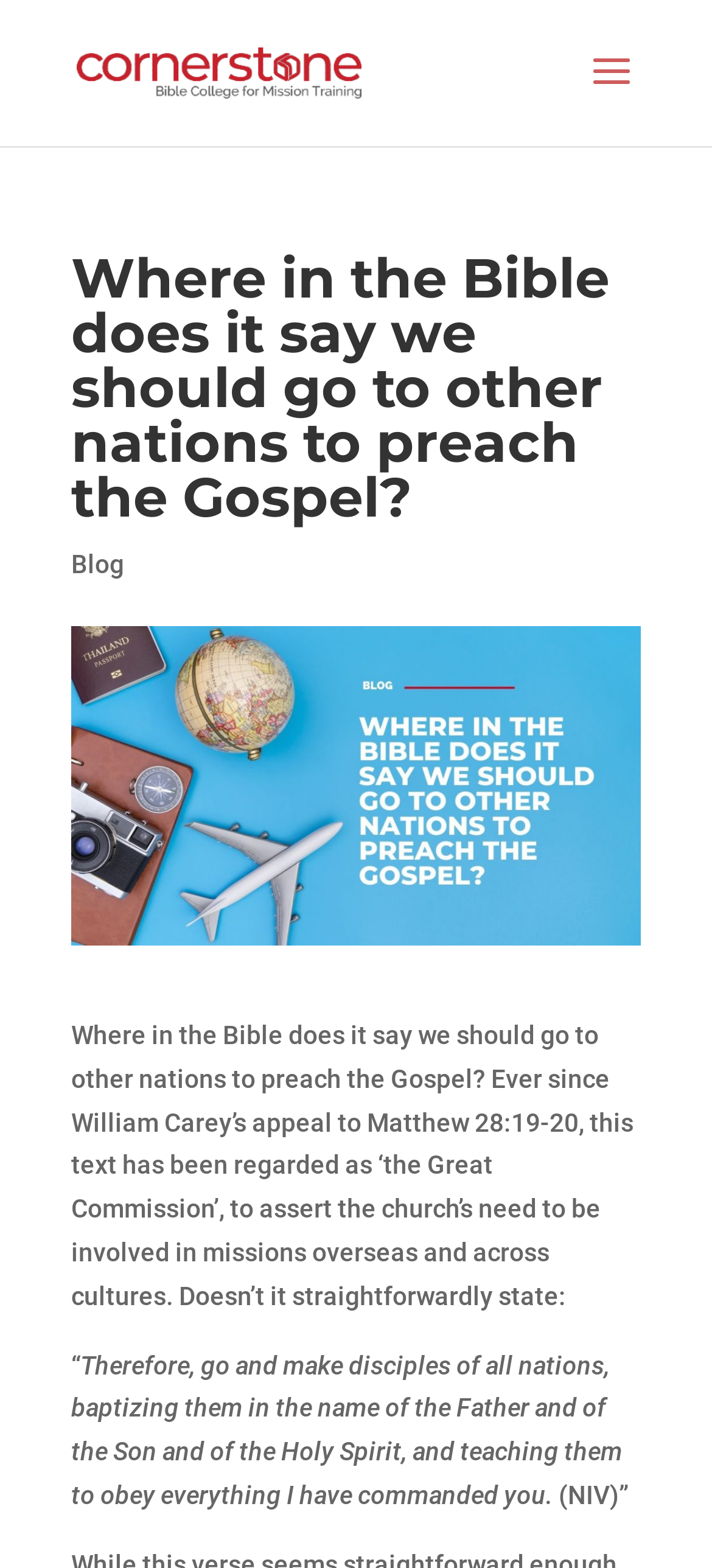What is the Bible verse mentioned?
Please provide a comprehensive answer based on the information in the image.

The question asks for the Bible verse mentioned on the webpage. By analyzing the StaticText elements, we can find the text 'Ever since William Carey’s appeal to Matthew 28:19-20...' which indicates that the Bible verse mentioned is Matthew 28:19-20.